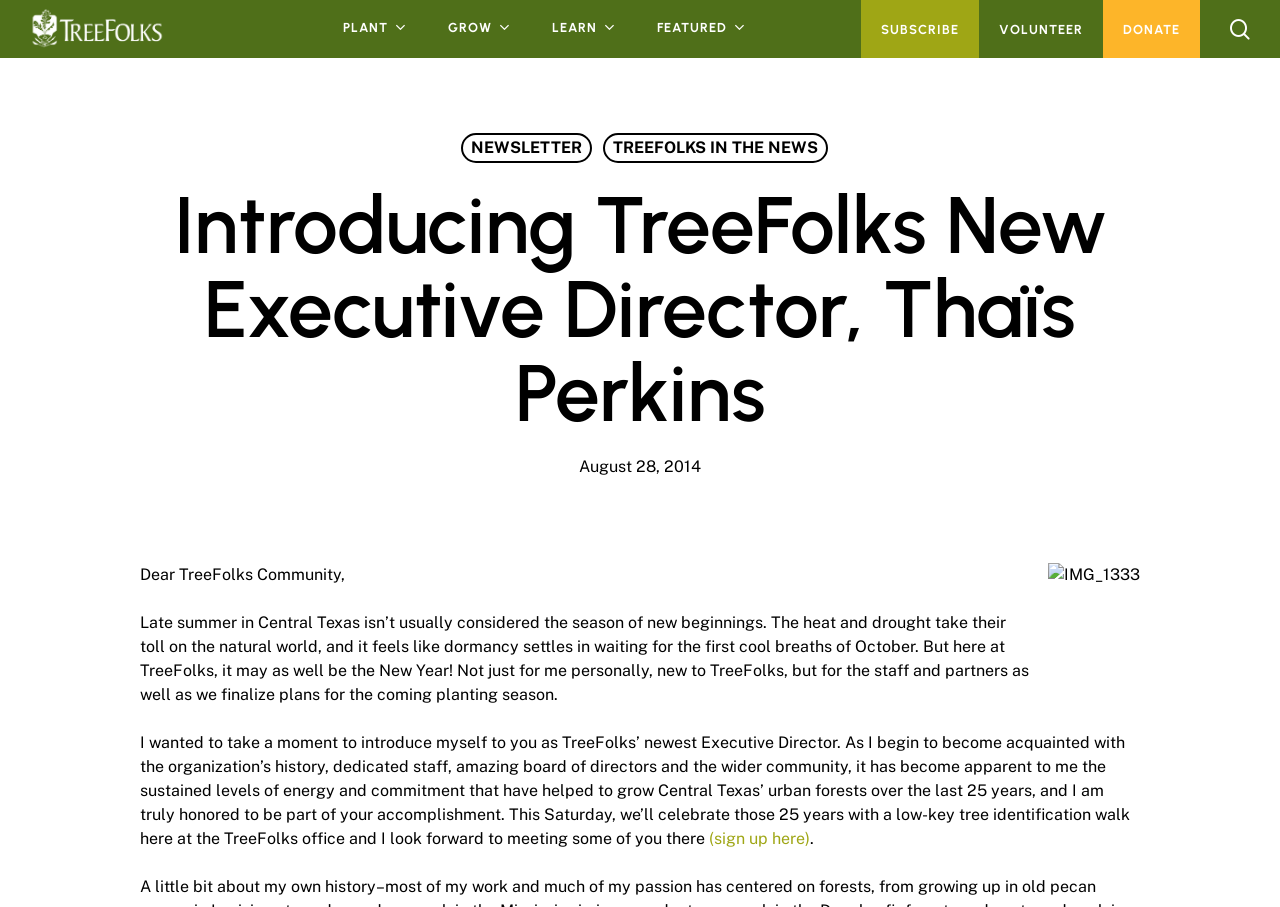What is the purpose of the event on Saturday?
Using the image as a reference, give a one-word or short phrase answer.

Tree identification walk